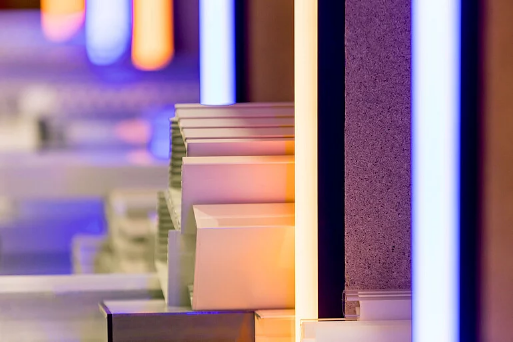Provide an extensive narrative of what is shown in the image.

The image showcases a modern display featuring various PROLED aluminium profiles, characteristic plastic covers, and end caps, all neatly arranged in a well-lit environment. The composition highlights the sleek lines and contemporary aesthetic of the products, enhanced by ambient lighting that subtly shifts between warm and cool tones. Bright, illuminated sections beside the profiles create a striking contrast, emphasizing the precision and quality of the designs. This visual representation underscores the commitment to excellence and innovation in lighting solutions, with a focus on high-quality manufacturing processes and the use of advanced technologies, ensuring durability and refined aesthetics in the final products.